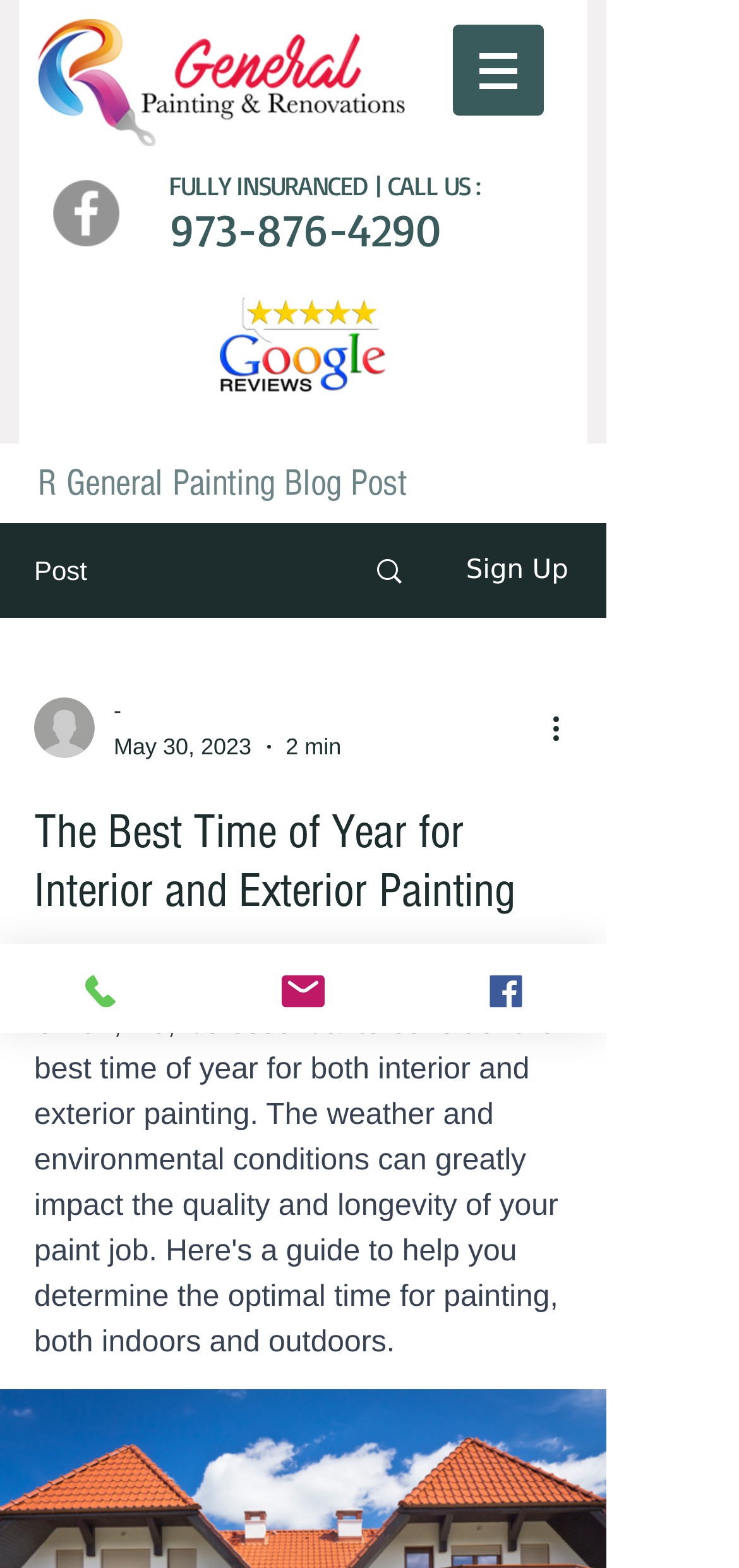Detail the features and information presented on the webpage.

This webpage appears to be a blog post from R General Painting, a painting company based in Union, NJ. At the top left corner, there is a logo of the company, accompanied by a navigation menu on the right. Below the logo, there is a social bar with a Facebook link and its corresponding icon.

On the top right side, there is a section with the company's contact information, including a phone number and a call-to-action button. Below this section, there is a heading that reads "R General Painting Blog Post", followed by a link to sign up for something.

The main content of the blog post starts with a heading that reads "The Best Time of Year for Interior and Exterior Painting". The article likely discusses the optimal time for painting projects in Union, NJ, considering weather and environmental conditions. There is an image of the writer on the left side, along with the date of publication, May 30, 2023, and an estimated reading time of 2 minutes.

At the bottom of the page, there are three links to contact the company: Phone, Email, and Facebook, each accompanied by an icon.